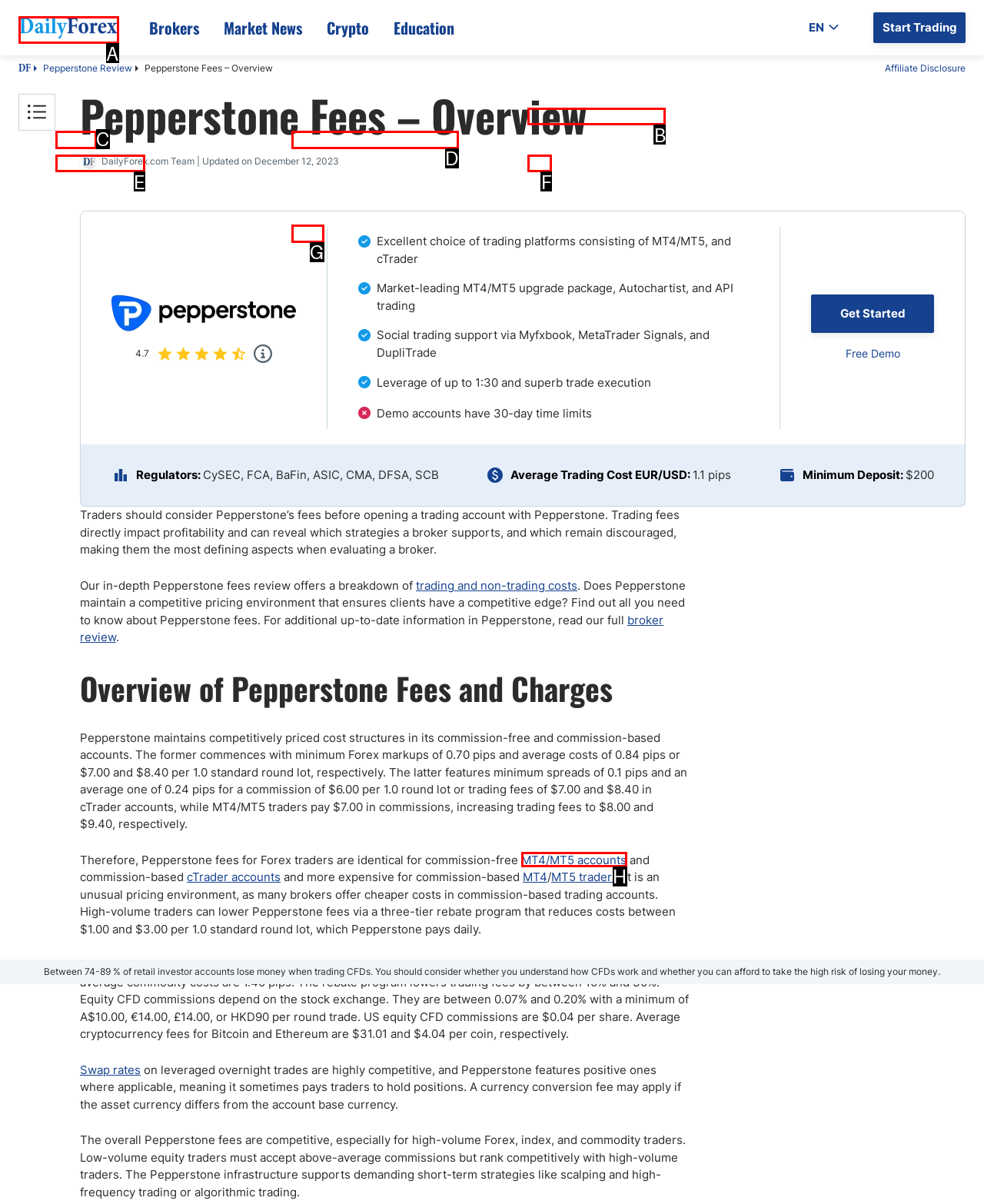Identify the HTML element that corresponds to the description: Jump Start Your Forex Trading Provide the letter of the matching option directly from the choices.

D